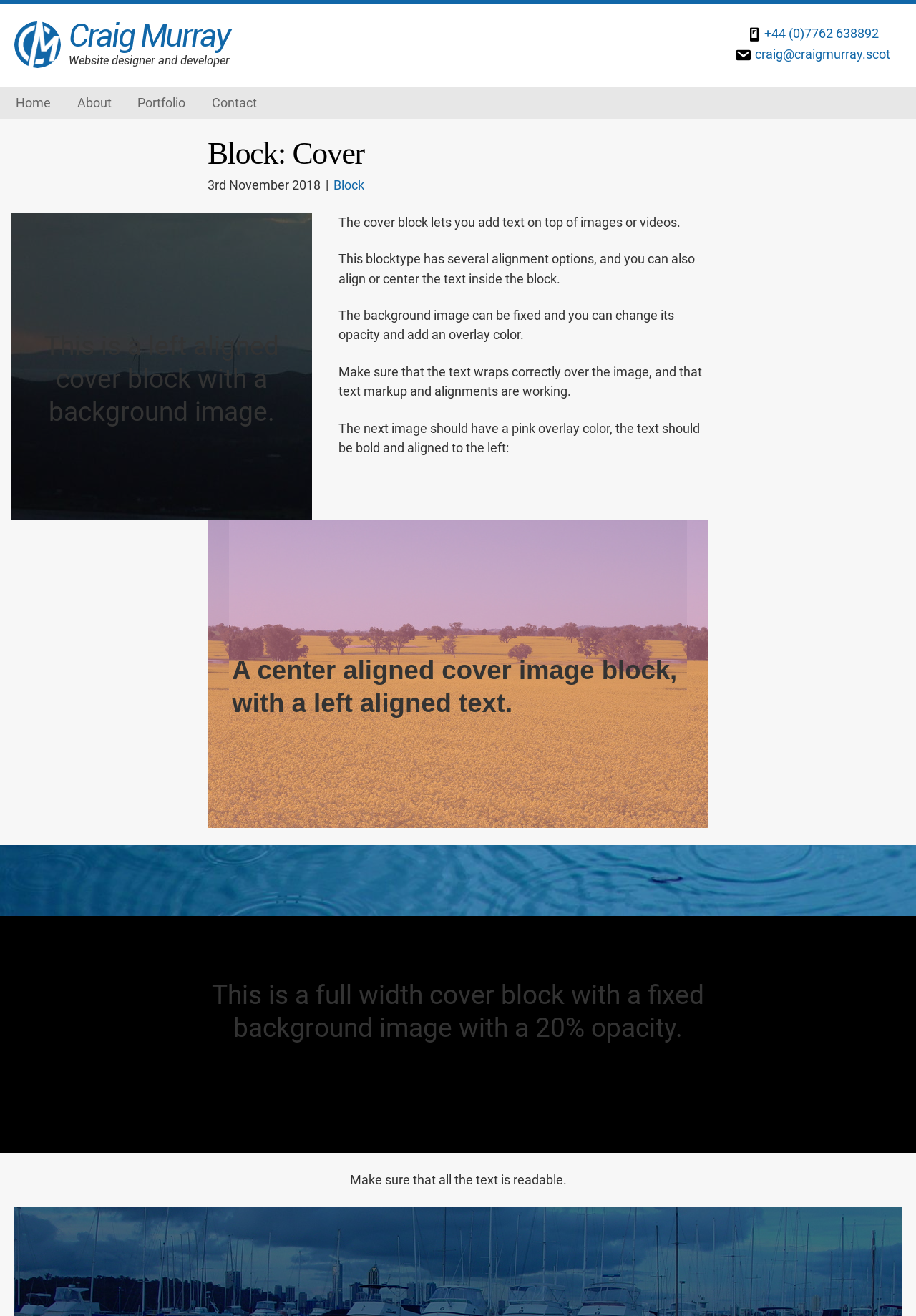What is the date mentioned on the webpage?
Please look at the screenshot and answer in one word or a short phrase.

3rd November 2018